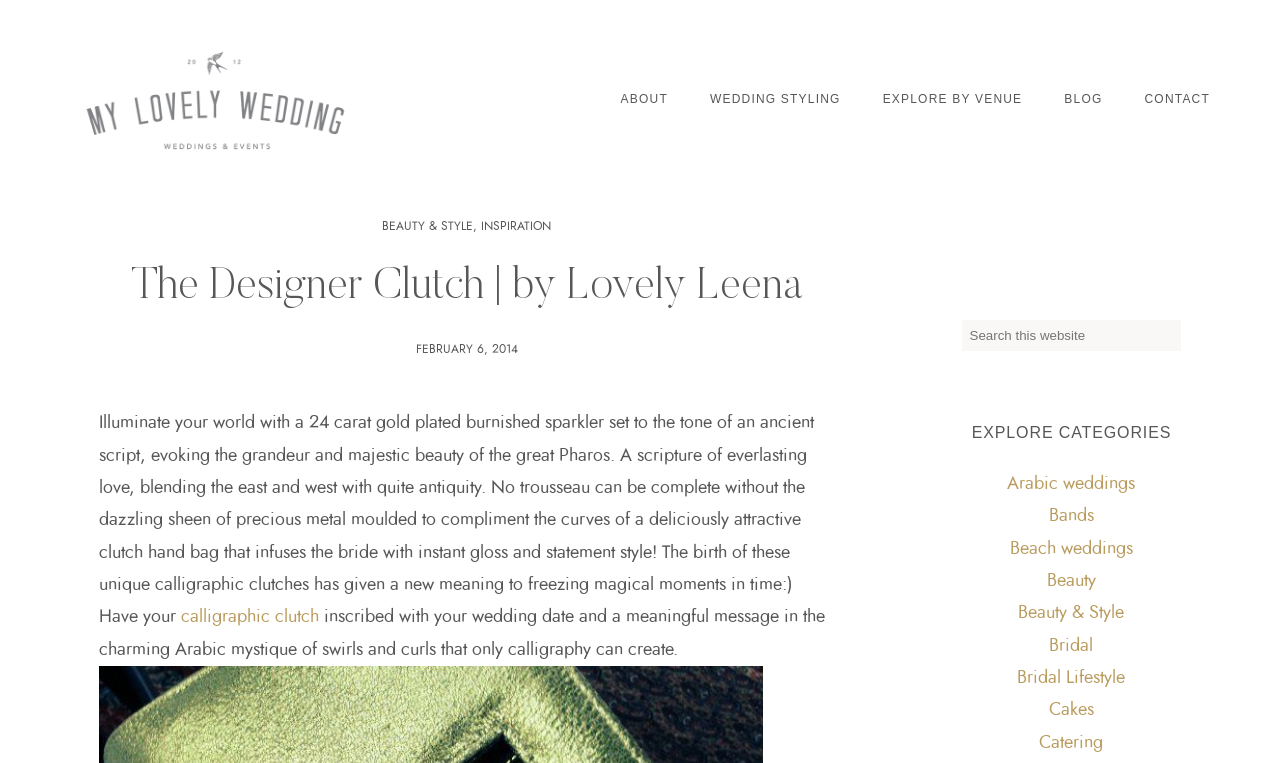Determine the bounding box coordinates of the region that needs to be clicked to achieve the task: "Read 'Why do my ears block up with wax?' article".

None